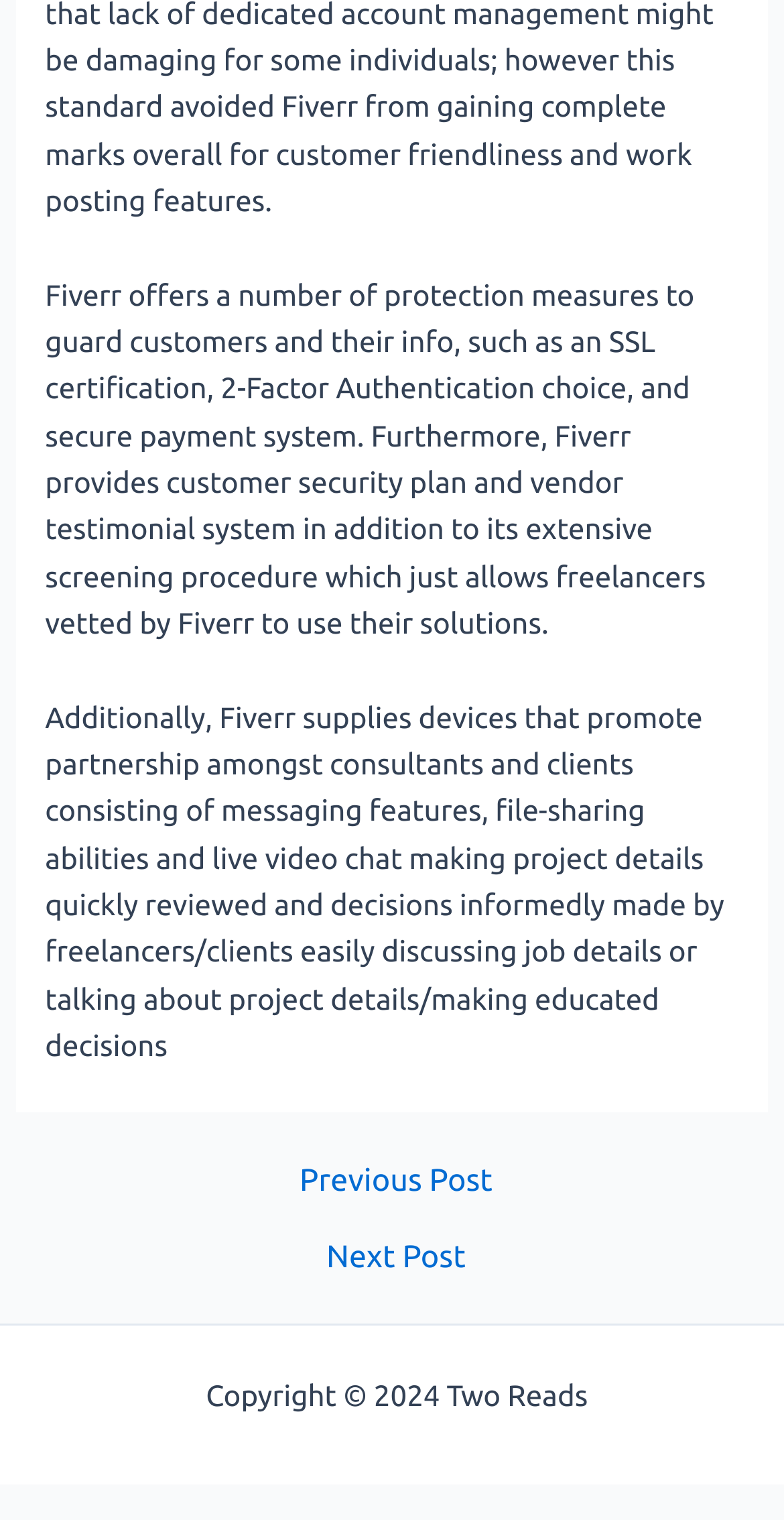Locate the UI element described as follows: "Sitemap". Return the bounding box coordinates as four float numbers between 0 and 1 in the order [left, top, right, bottom].

[0.758, 0.907, 0.897, 0.929]